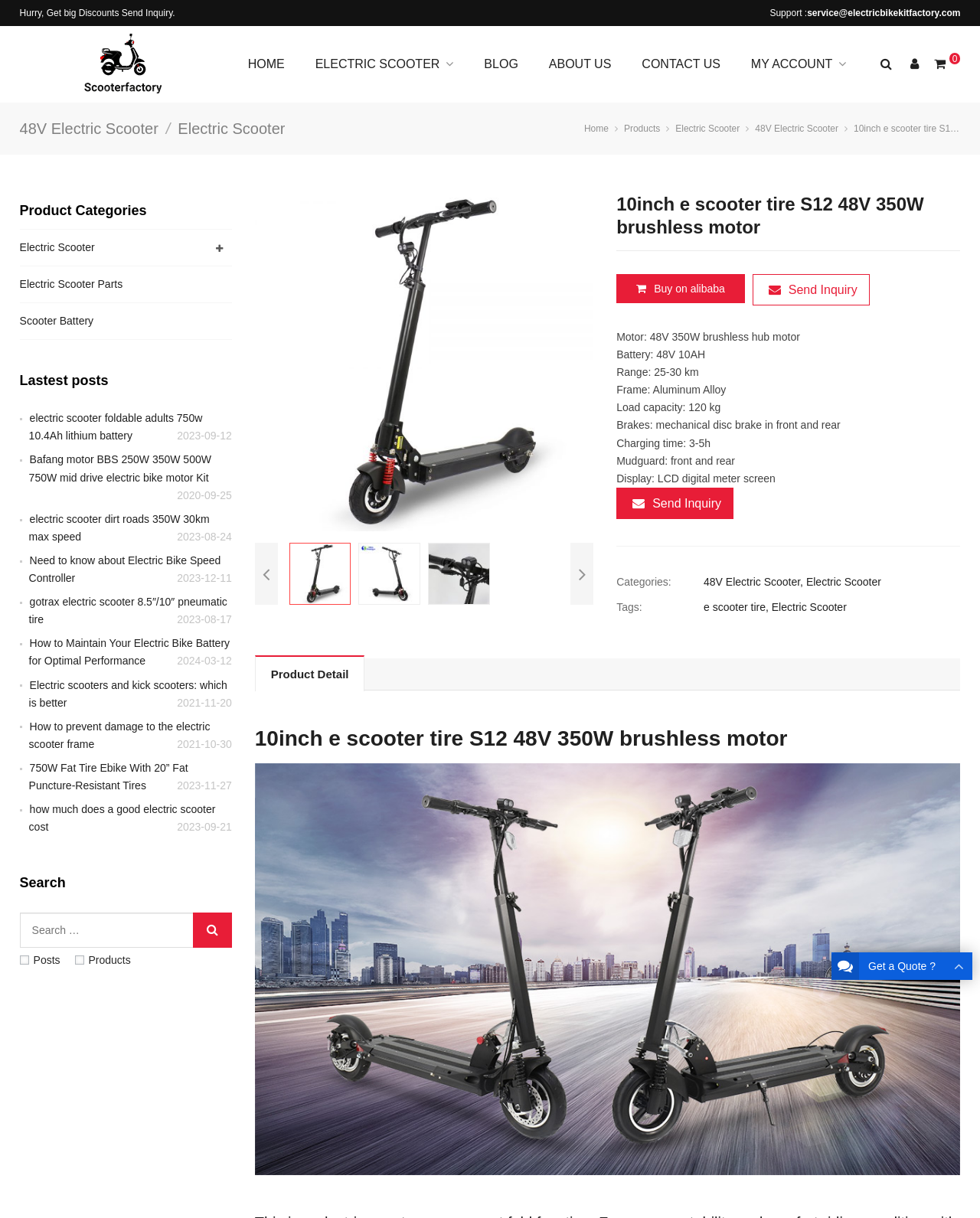Please find the bounding box coordinates of the element that must be clicked to perform the given instruction: "Check the latest post about electric scooter foldable adults". The coordinates should be four float numbers from 0 to 1, i.e., [left, top, right, bottom].

[0.029, 0.338, 0.206, 0.363]